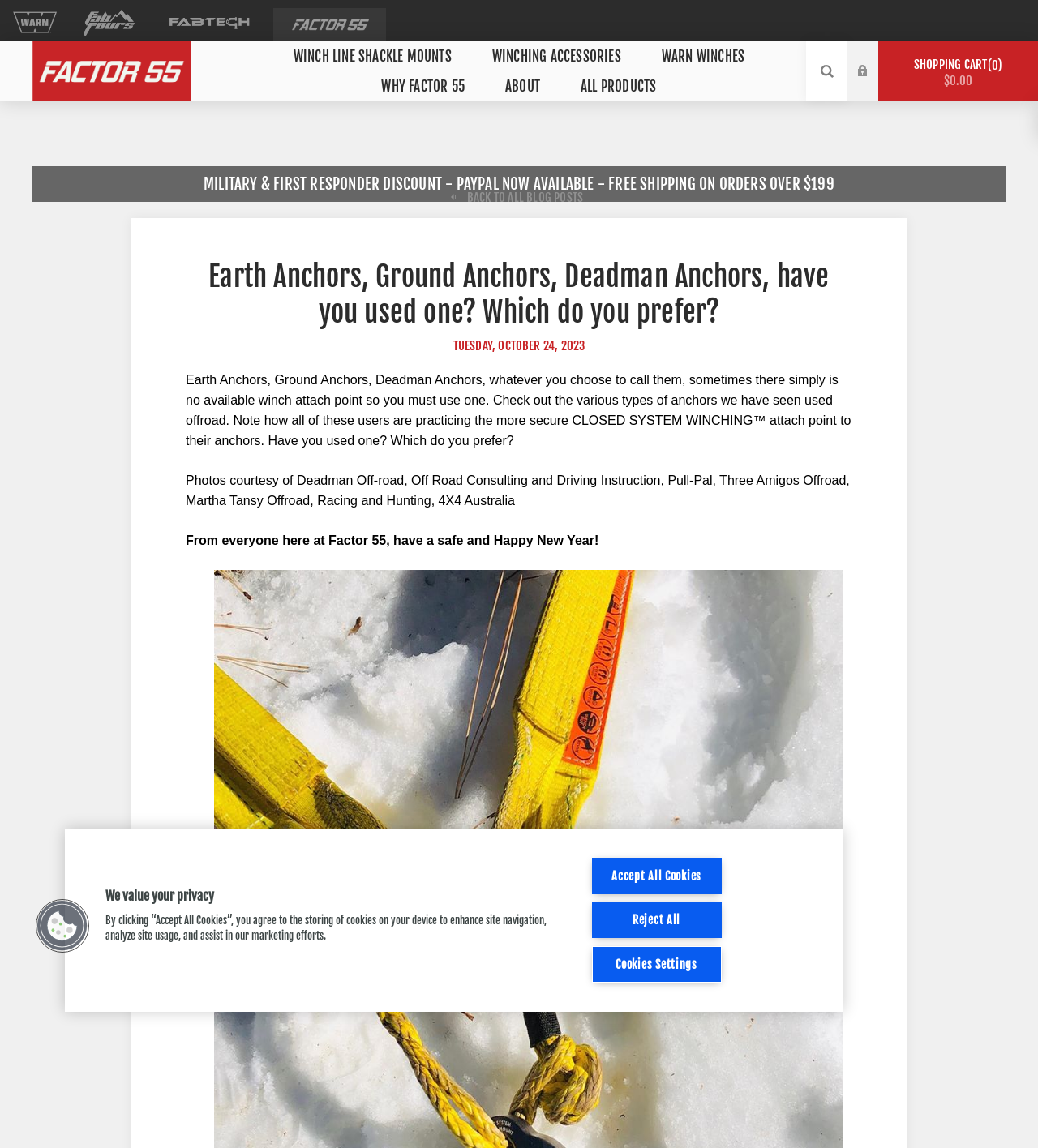Can you specify the bounding box coordinates for the region that should be clicked to fulfill this instruction: "Click the Factor55 logo".

[0.275, 0.007, 0.364, 0.035]